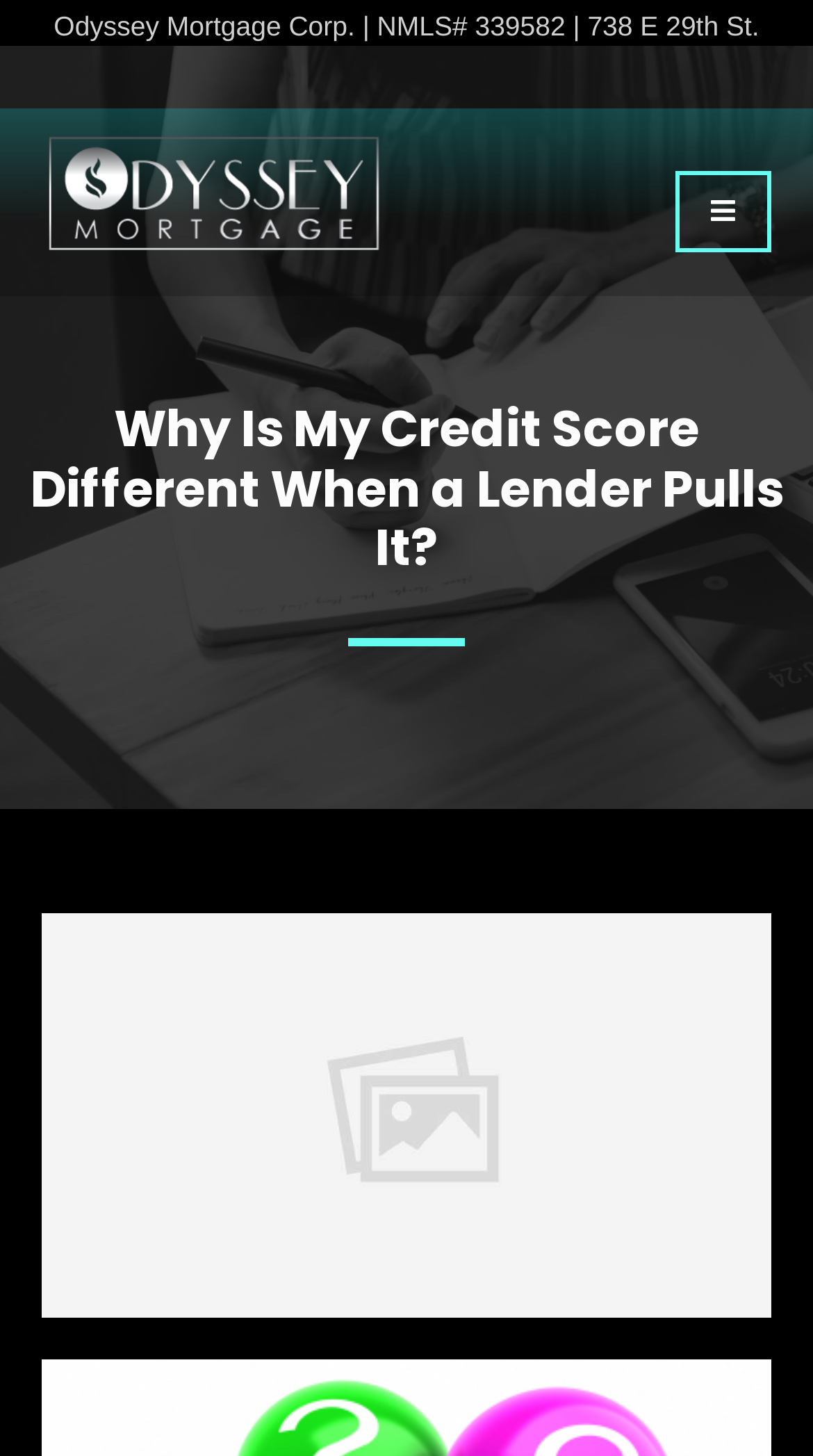Use a single word or phrase to respond to the question:
How many images are on the webpage?

2